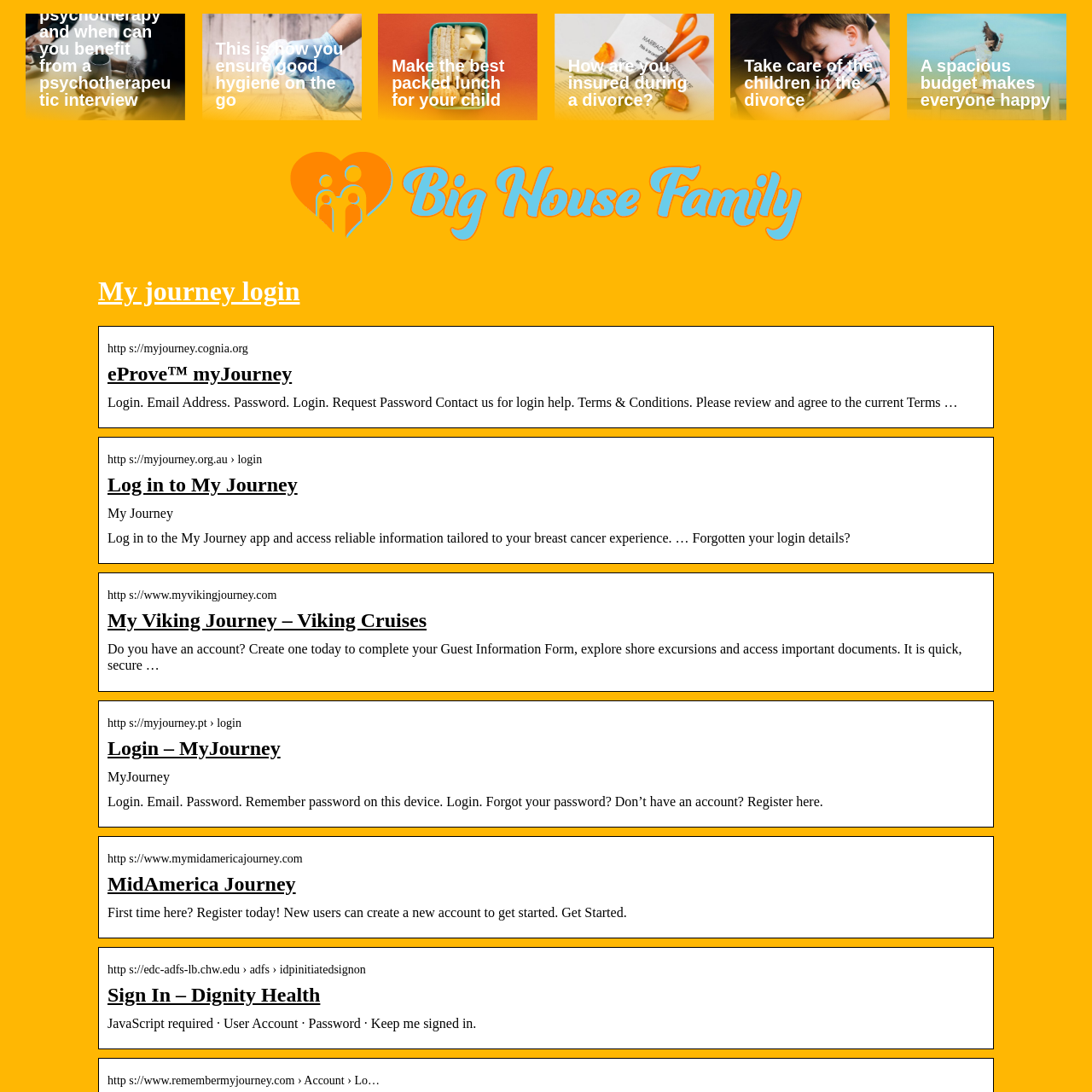Highlight the bounding box coordinates of the region I should click on to meet the following instruction: "View the Image: 4206 Franklin Boulevard".

None